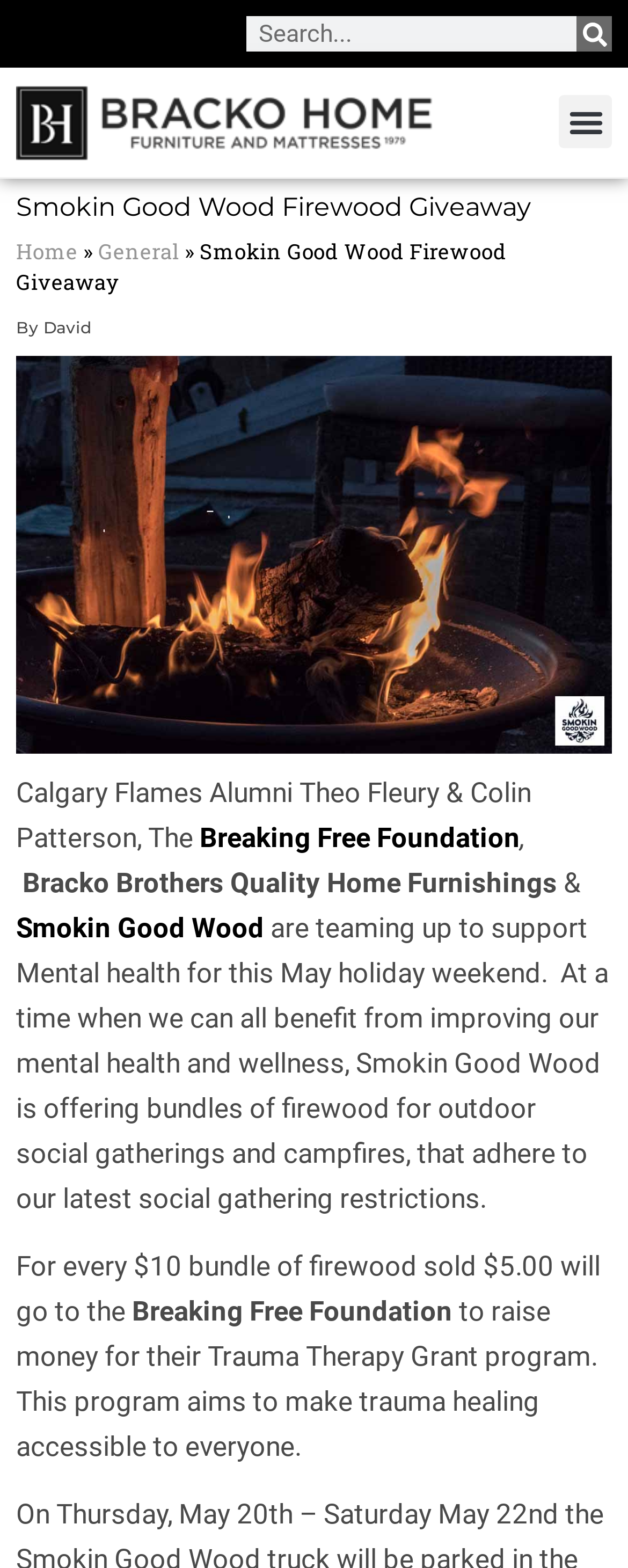Identify and provide the main heading of the webpage.

Smokin Good Wood Firewood Giveaway